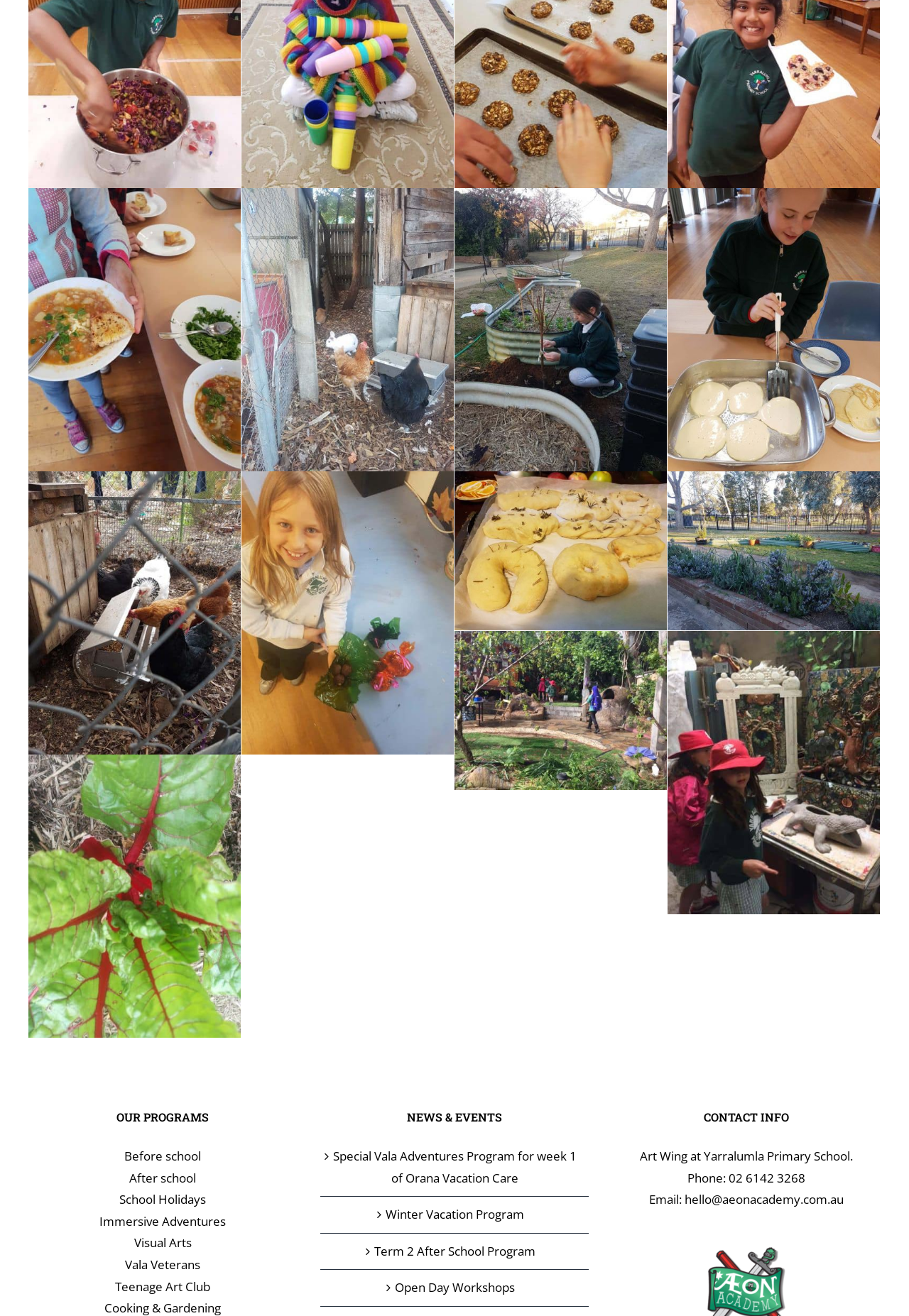Identify the bounding box coordinates of the element that should be clicked to fulfill this task: "View 20180709_124323-400×533 image". The coordinates should be provided as four float numbers between 0 and 1, i.e., [left, top, right, bottom].

[0.032, 0.143, 0.265, 0.358]